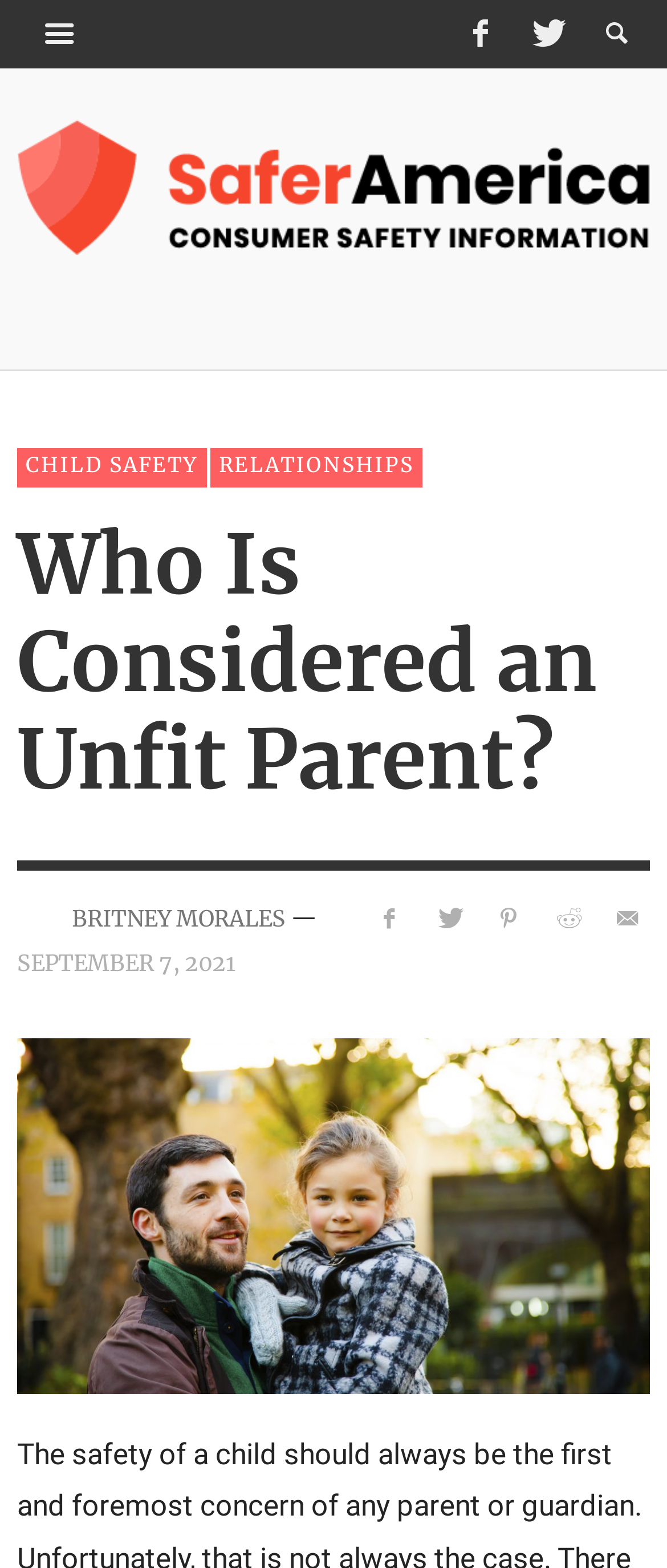What is the image below the article title?
Kindly answer the question with as much detail as you can.

I found the answer by examining the image below the article title, which is described as 'Father and Daughter'.